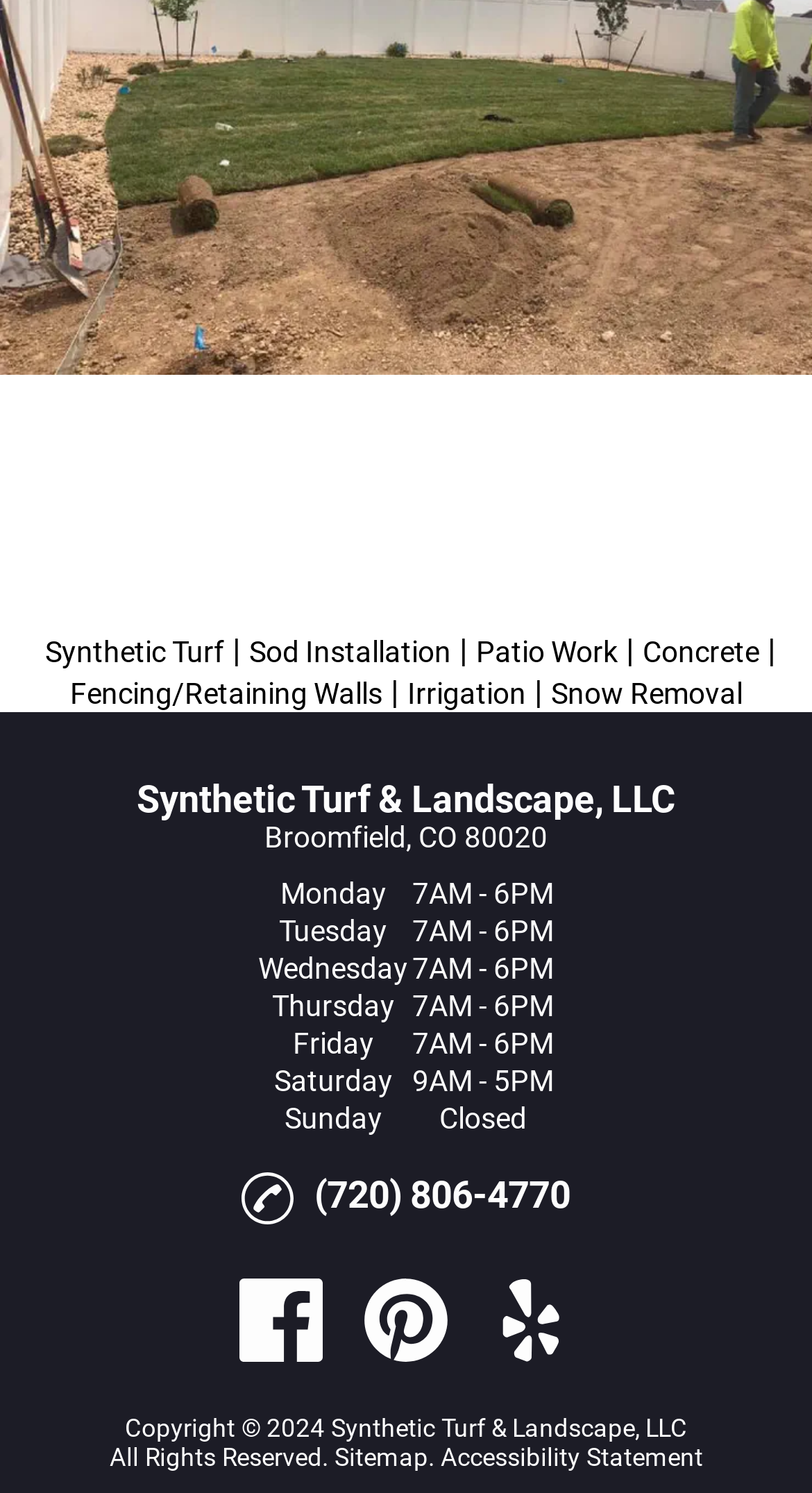What is the phone number of Synthetic Turf & Landscape?
Answer the question in as much detail as possible.

The phone number of Synthetic Turf & Landscape is provided as a link on the webpage, which is (720) 806-4770.